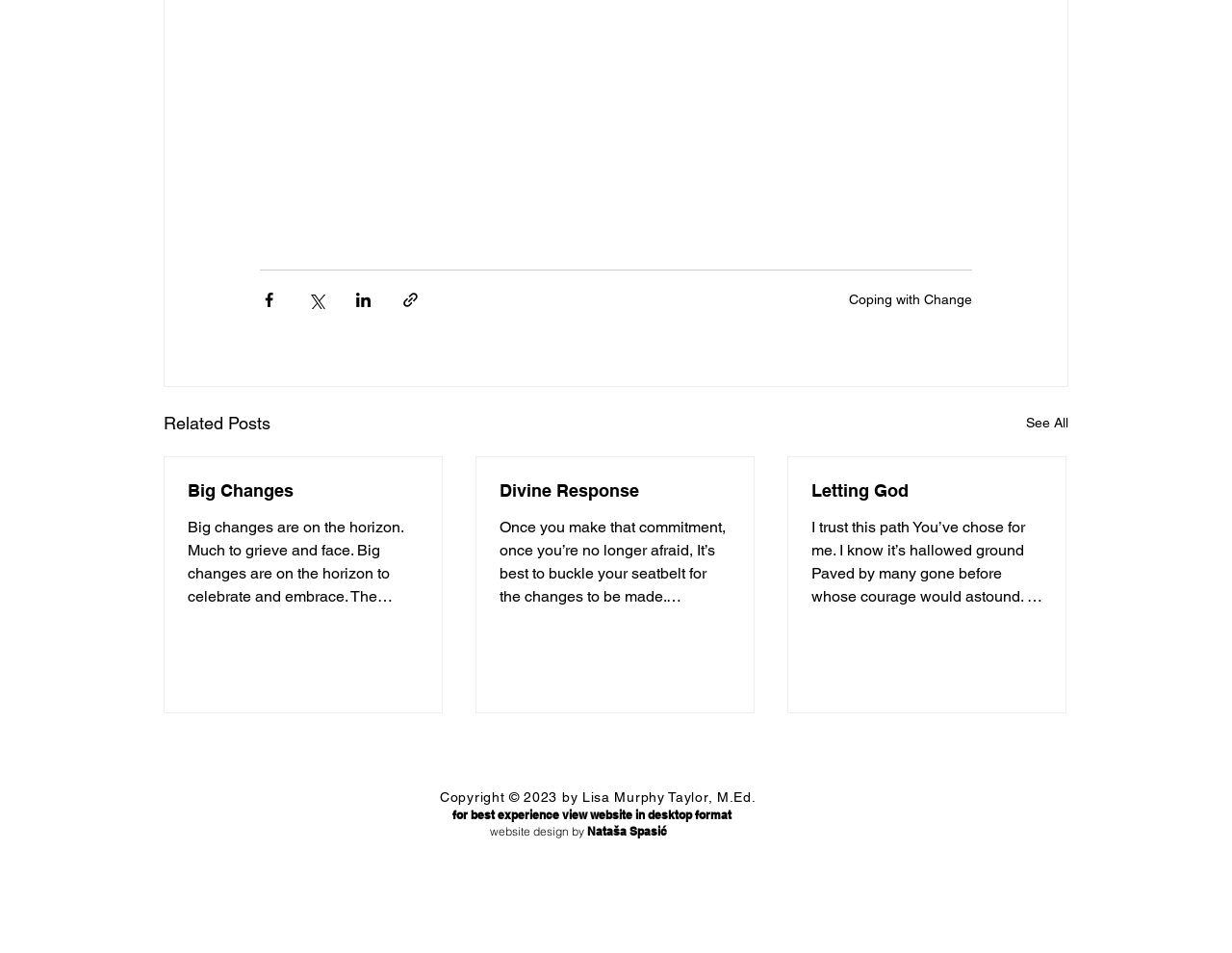Please give a concise answer to this question using a single word or phrase: 
Who is the author of the website?

Lisa Murphy Taylor, M.Ed.